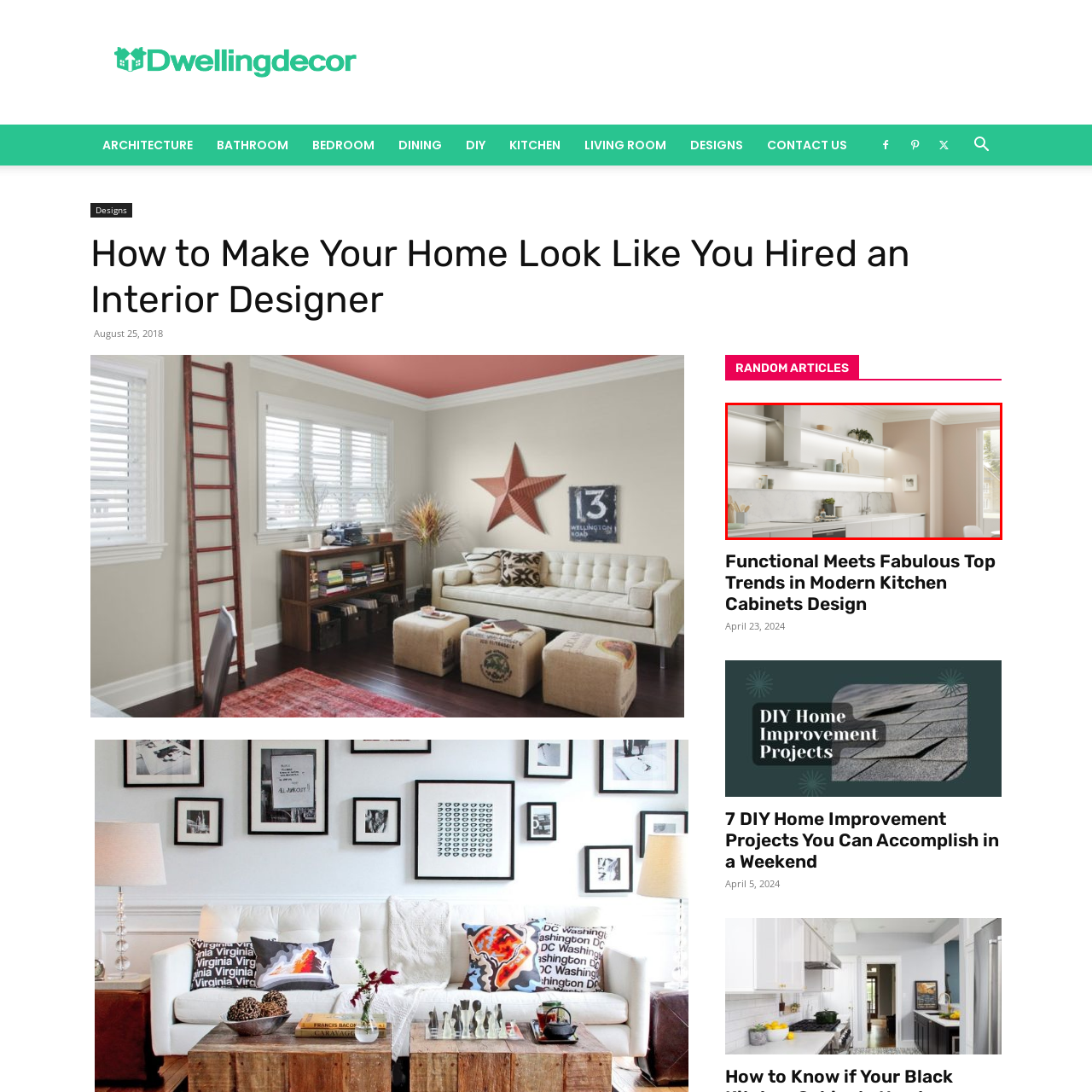Please scrutinize the portion of the image inside the purple boundary and provide an elaborate answer to the question below, relying on the visual elements: 
What is integrated into the open shelving?

According to the caption, the open shelving has soft, ambient lighting integrated into it, which creates a warm and inviting atmosphere in the kitchen.